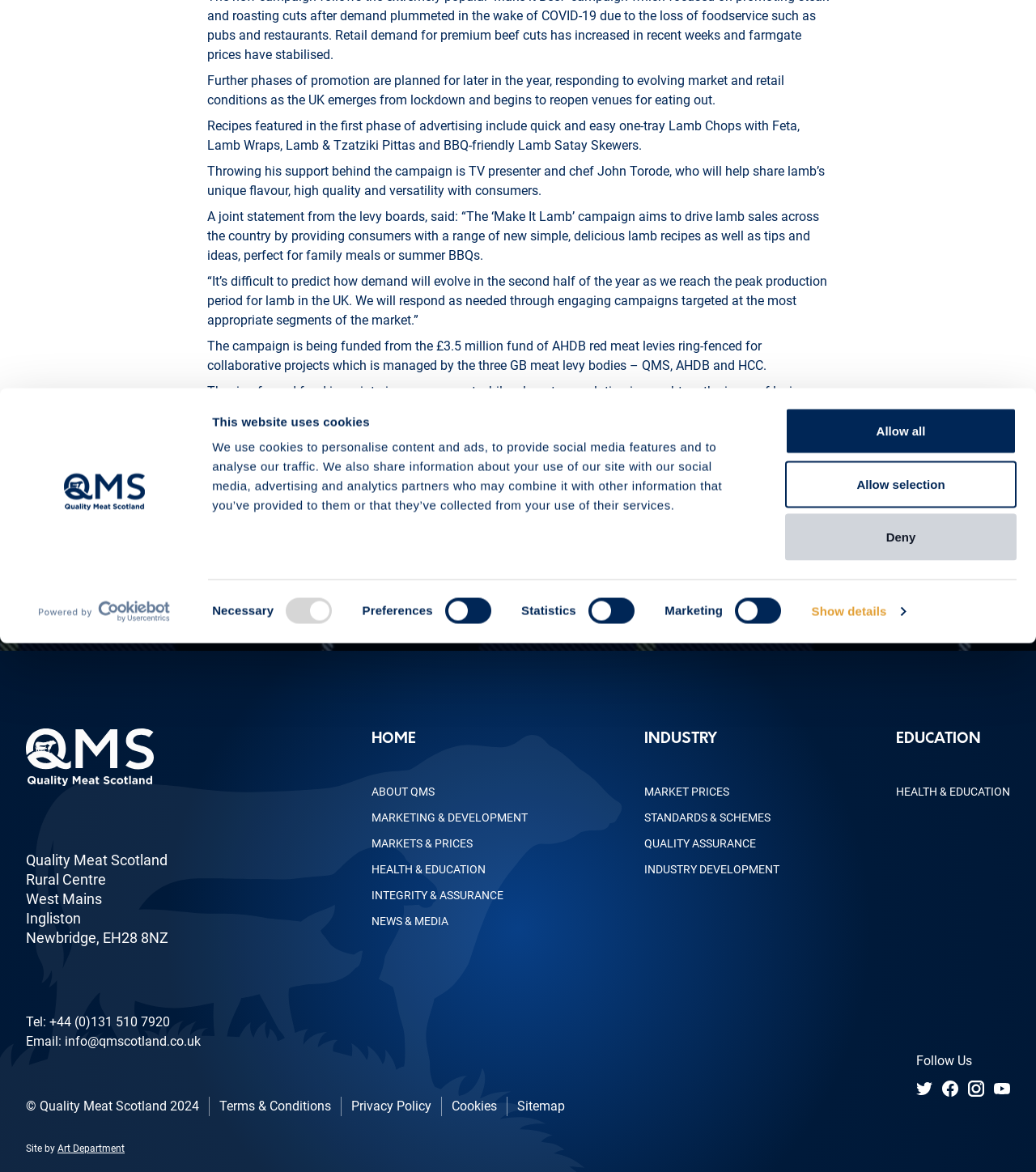Bounding box coordinates must be specified in the format (top-left x, top-left y, bottom-right x, bottom-right y). All values should be floating point numbers between 0 and 1. What are the bounding box coordinates of the UI element described as: Home

[0.359, 0.624, 0.402, 0.637]